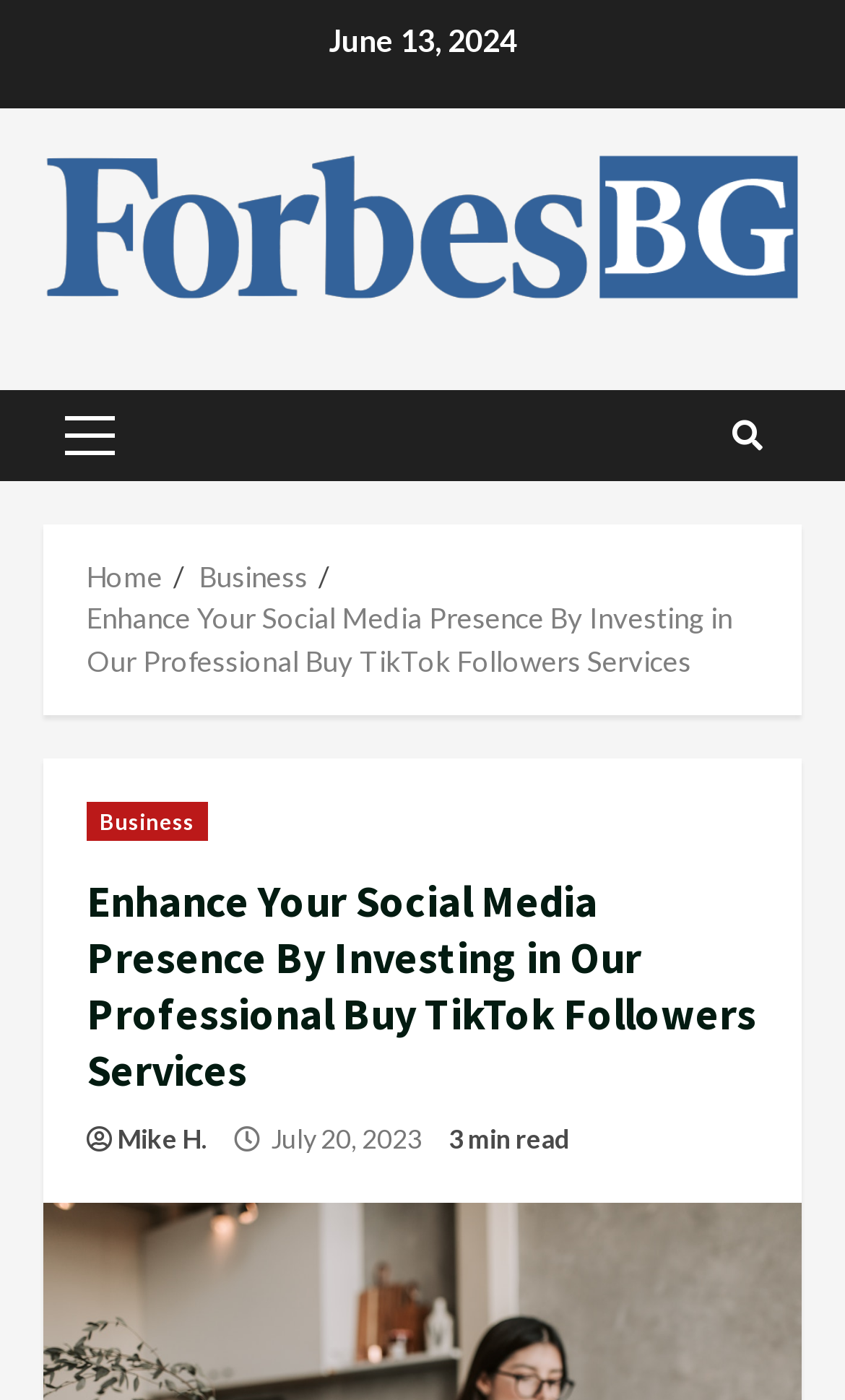Who is the author of the article?
From the screenshot, provide a brief answer in one word or phrase.

Mike H.